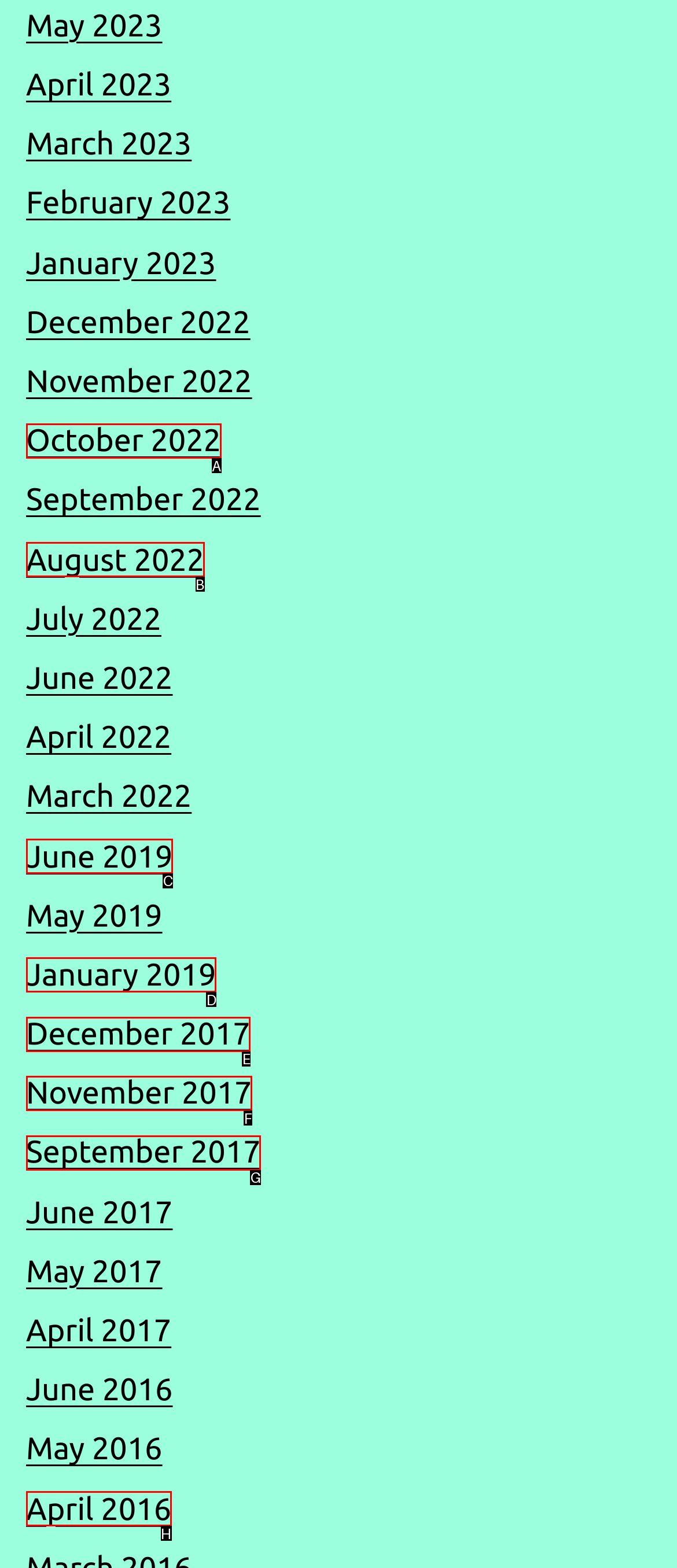Point out the HTML element that matches the following description: How to
Answer with the letter from the provided choices.

None